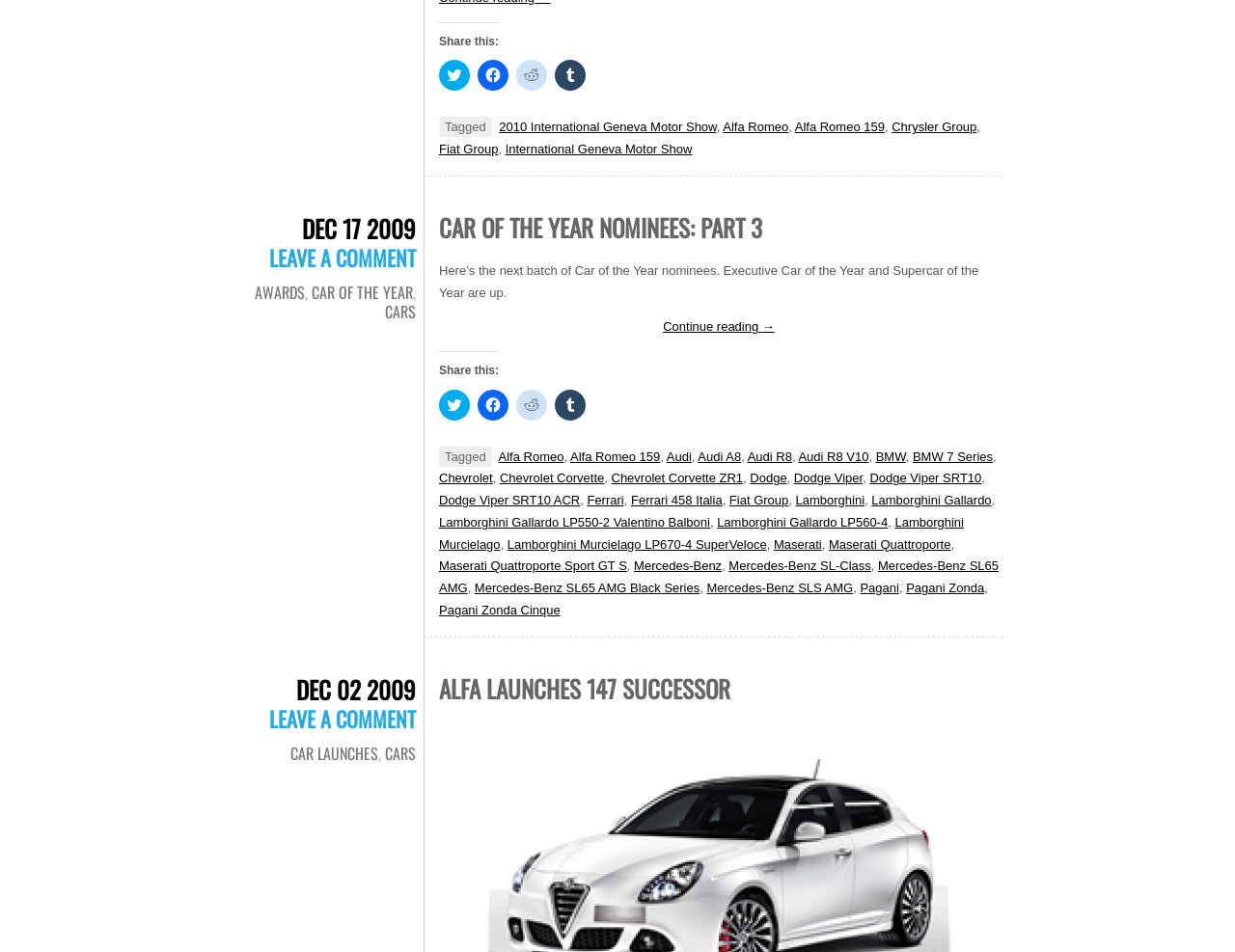Based on the element description Alfa Romeo 159, identify the bounding box coordinates for the UI element. The coordinates should be in the format (top-left x, top-left y, bottom-right x, bottom-right y) and within the 0 to 1 range.

[0.644, 0.126, 0.716, 0.141]